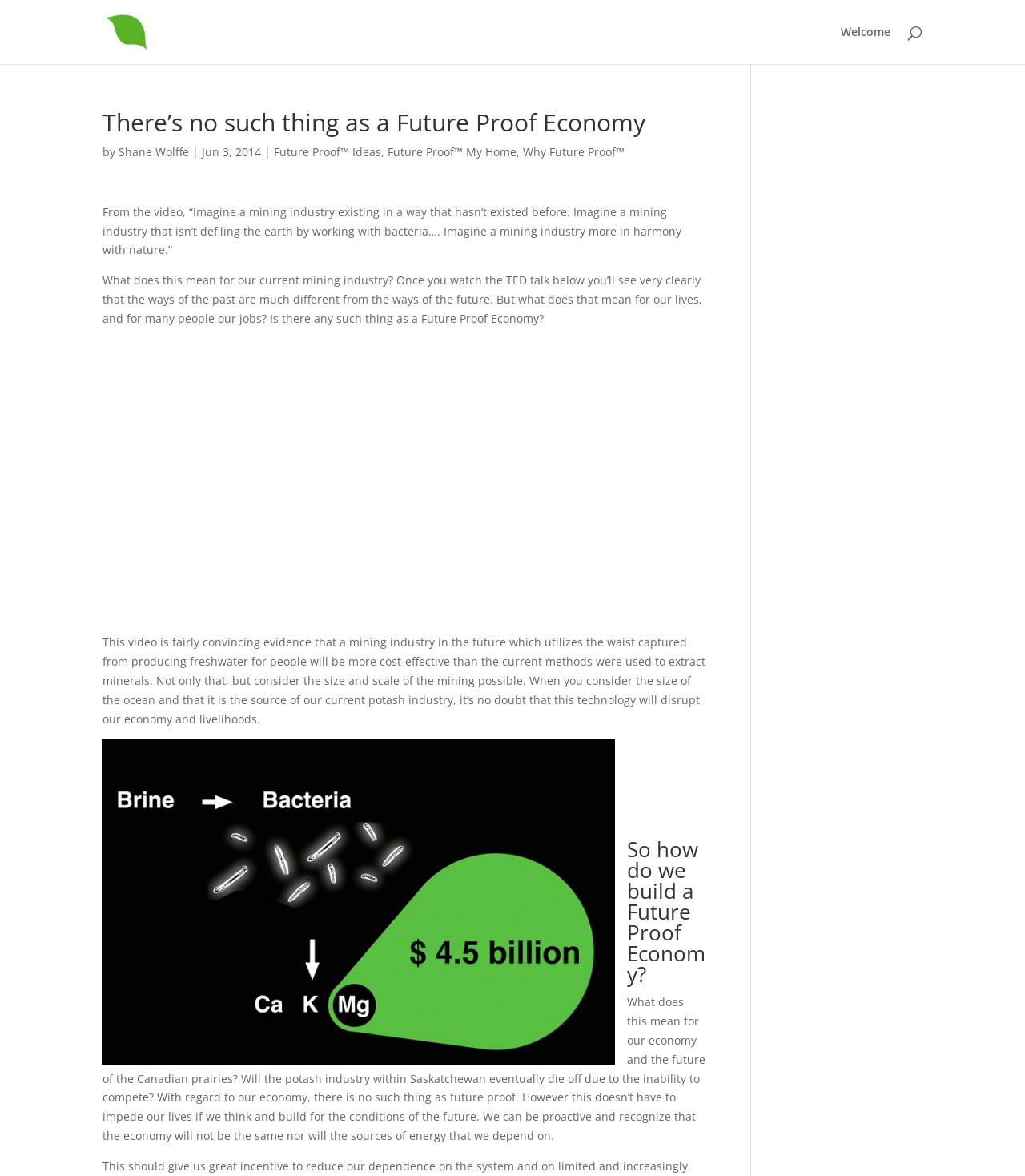Locate and provide the bounding box coordinates for the HTML element that matches this description: "Welcome".

[0.82, 0.022, 0.869, 0.054]